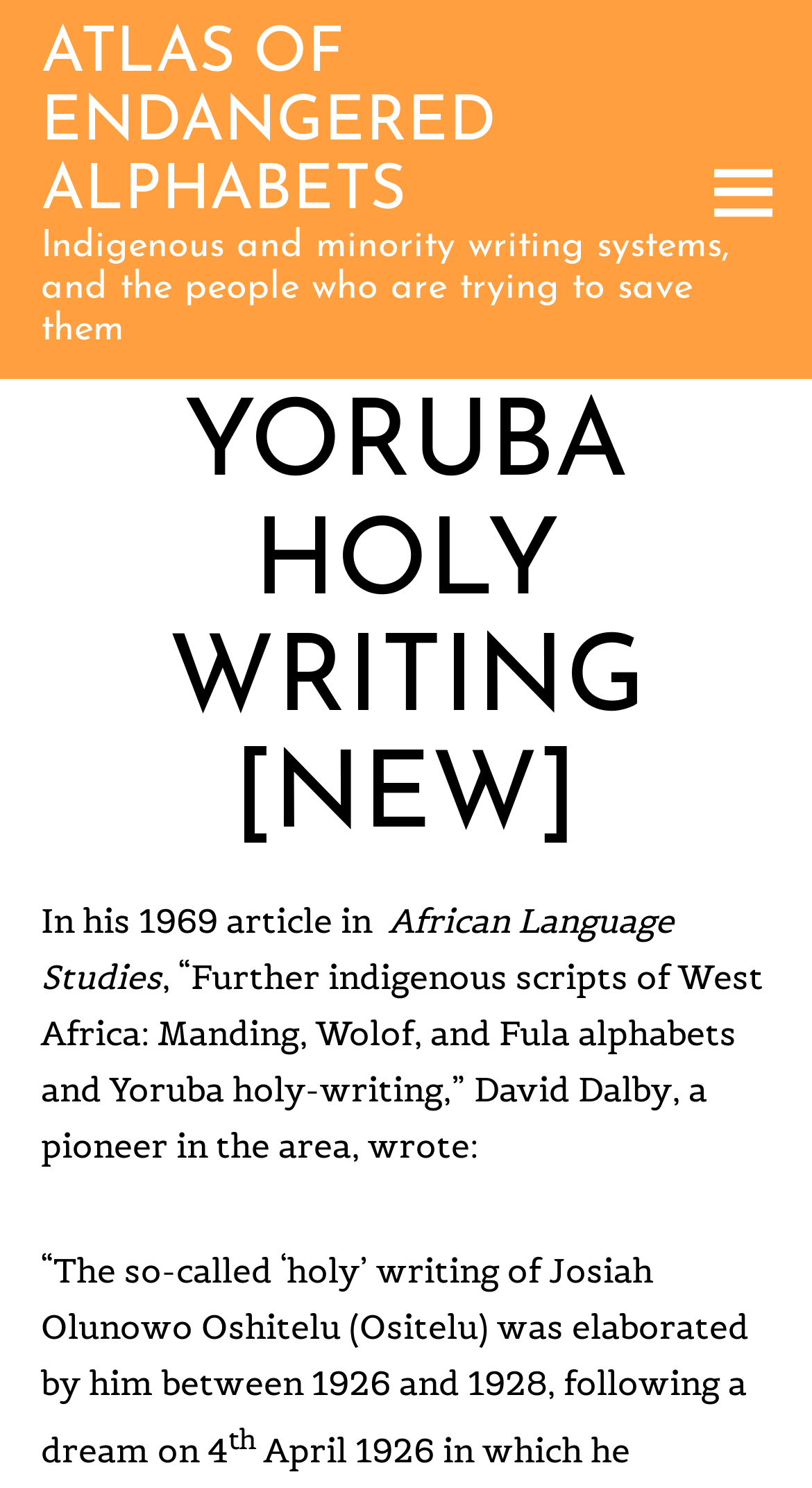Who wrote about indigenous scripts of West Africa?
Respond to the question with a single word or phrase according to the image.

David Dalby